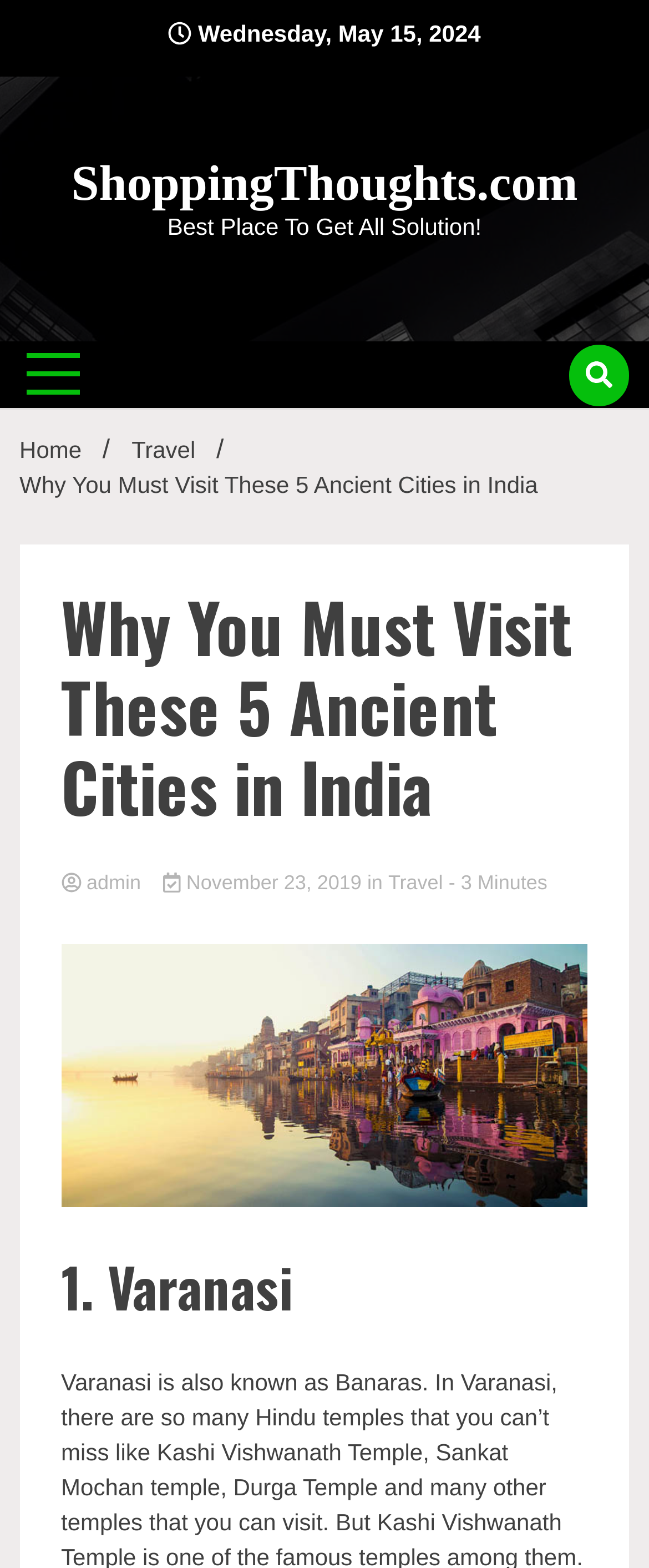How many minutes does it take to read the article?
Carefully examine the image and provide a detailed answer to the question.

I found the estimated reading time of the article by looking at the section below the article title, where it says 'Estimated Reading Time of Article - 3 Minutes'.